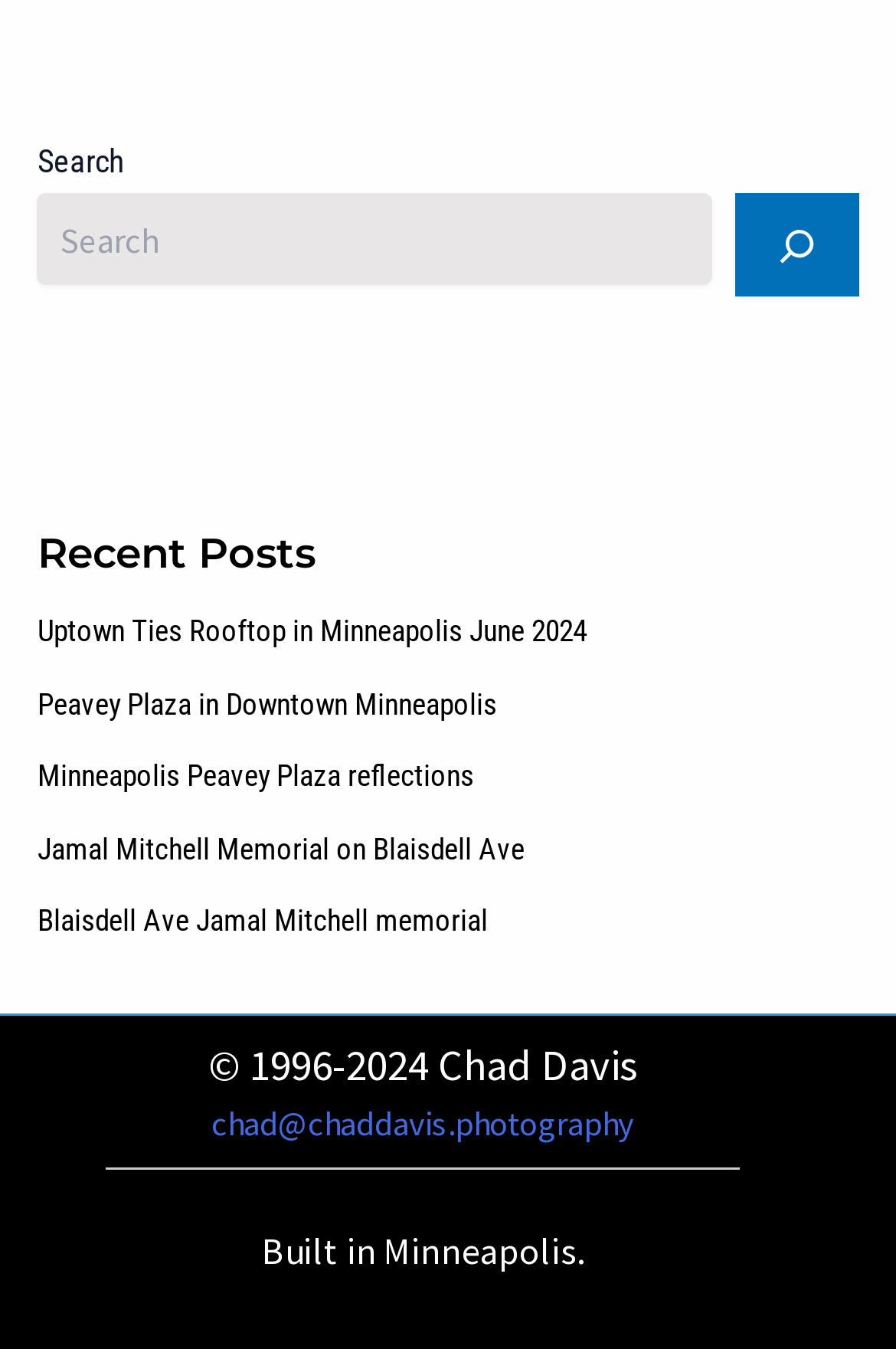What can be done with the search box?
Using the image as a reference, deliver a detailed and thorough answer to the question.

The search box is located at the top of the webpage, and it has a button with the text 'Search'. This suggests that users can enter keywords in the search box and click the button to search the website for relevant content.